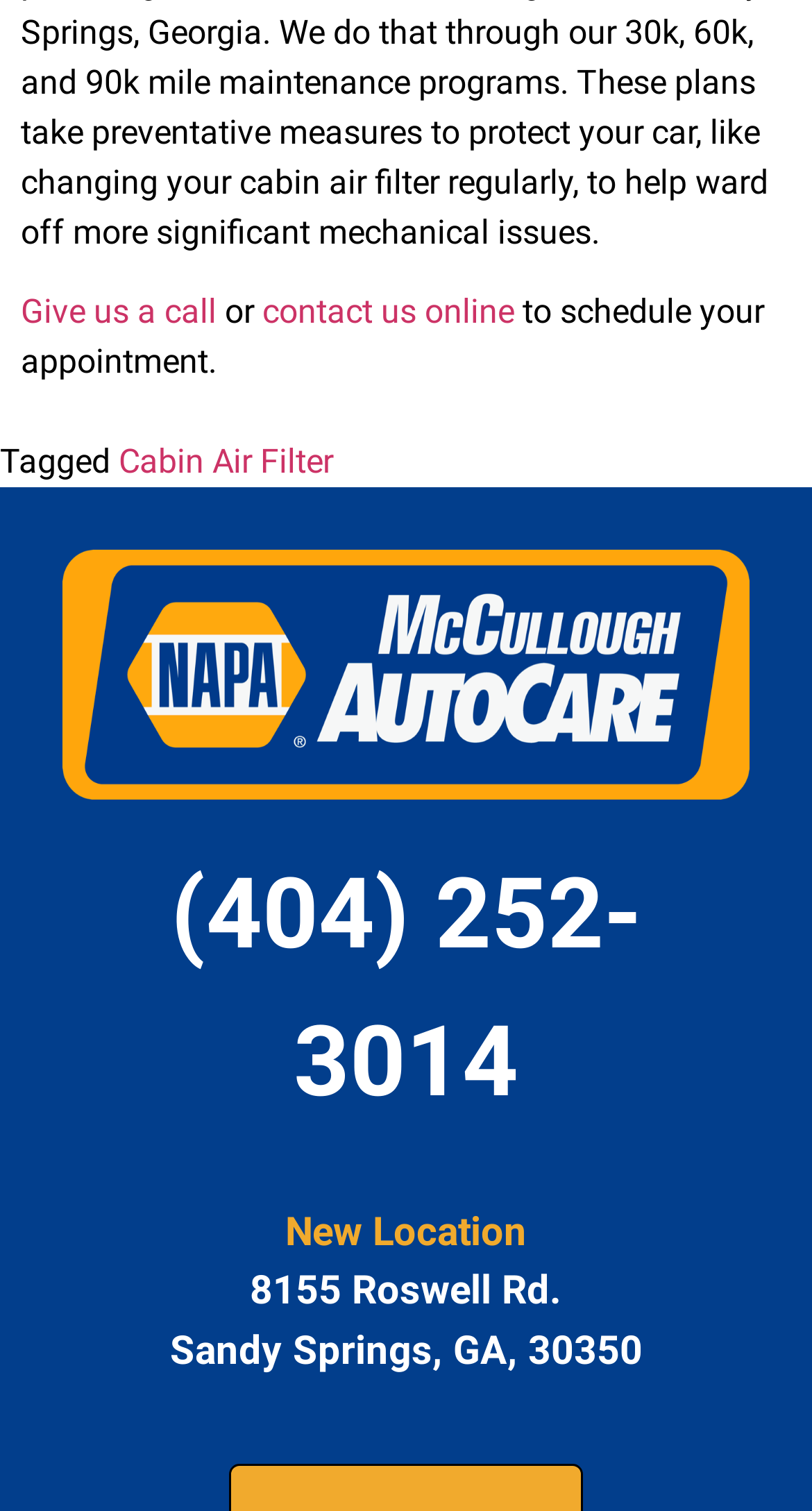Identify the bounding box for the described UI element: "Give us a call".

[0.026, 0.193, 0.267, 0.219]